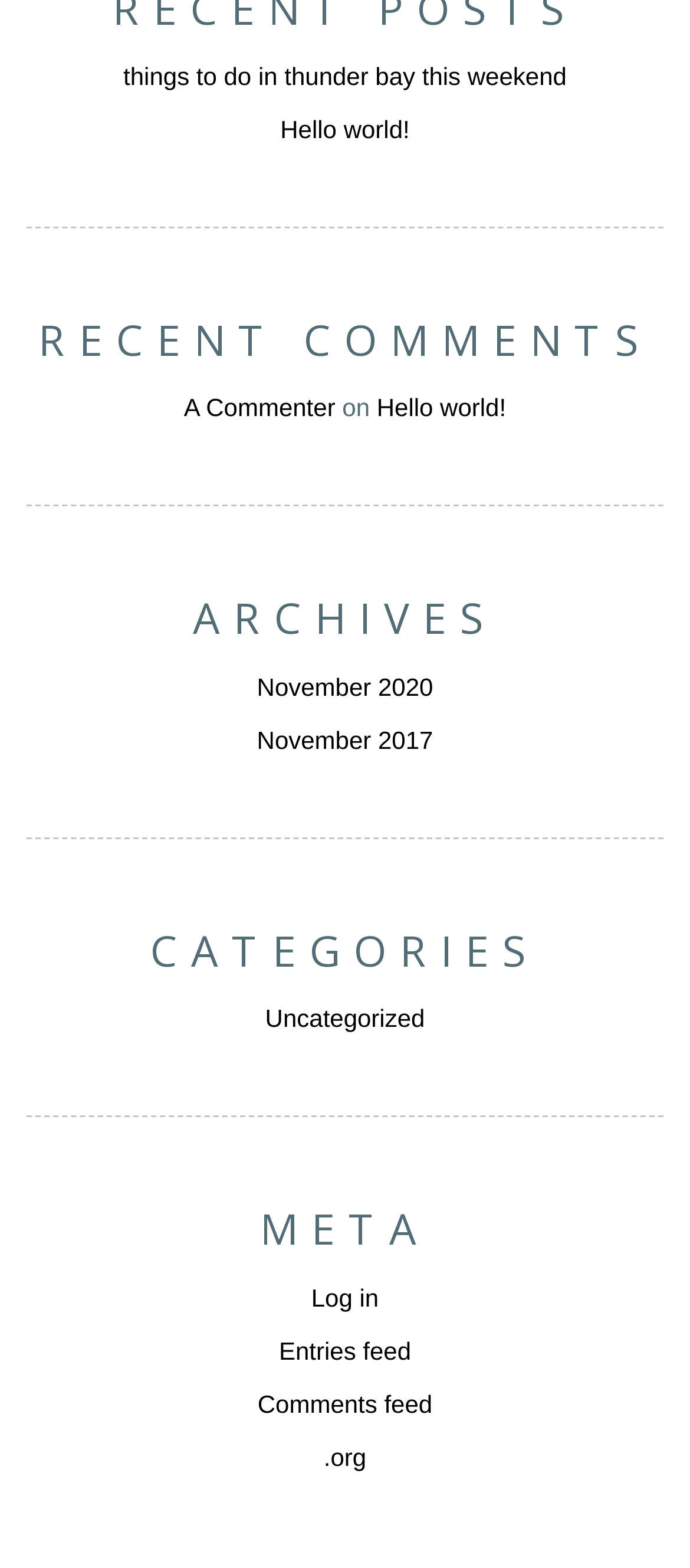Predict the bounding box coordinates for the UI element described as: "Entries feed". The coordinates should be four float numbers between 0 and 1, presented as [left, top, right, bottom].

[0.404, 0.852, 0.596, 0.87]